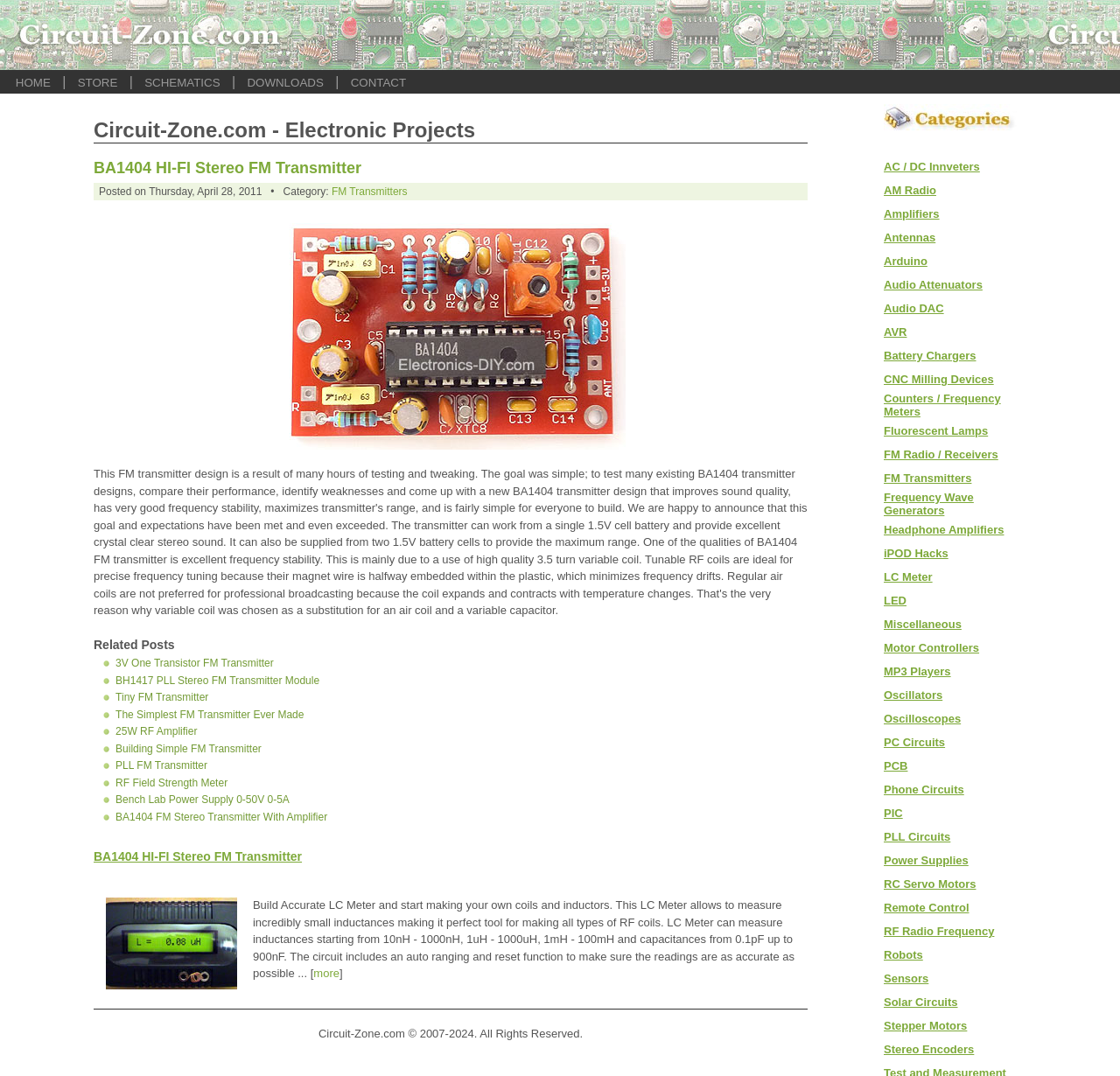Please specify the bounding box coordinates of the region to click in order to perform the following instruction: "Read more about Build Accurate LC Meter".

[0.28, 0.898, 0.303, 0.911]